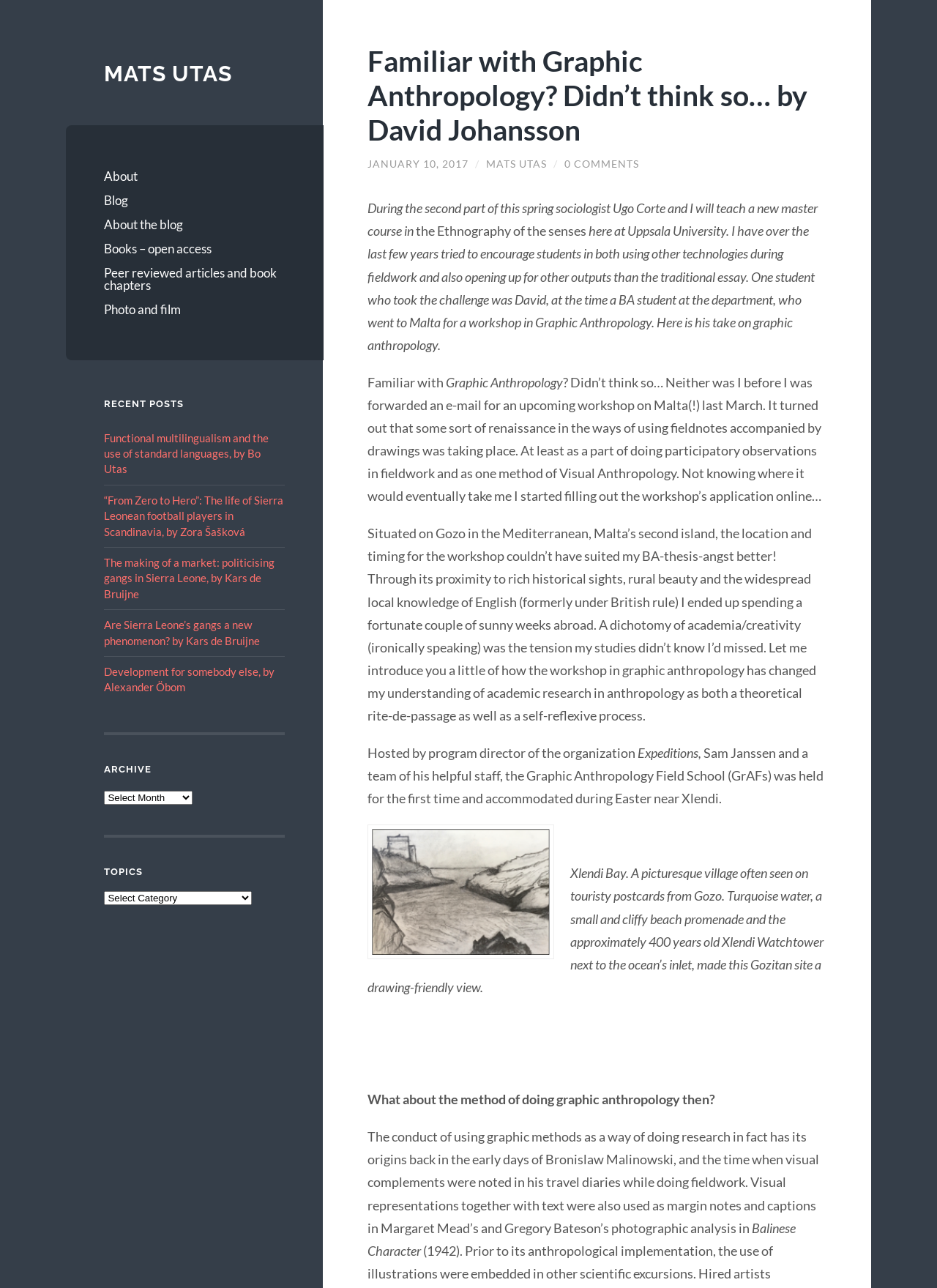Identify the bounding box coordinates of the region I need to click to complete this instruction: "Click on the 'Archive' combobox".

[0.111, 0.614, 0.206, 0.625]